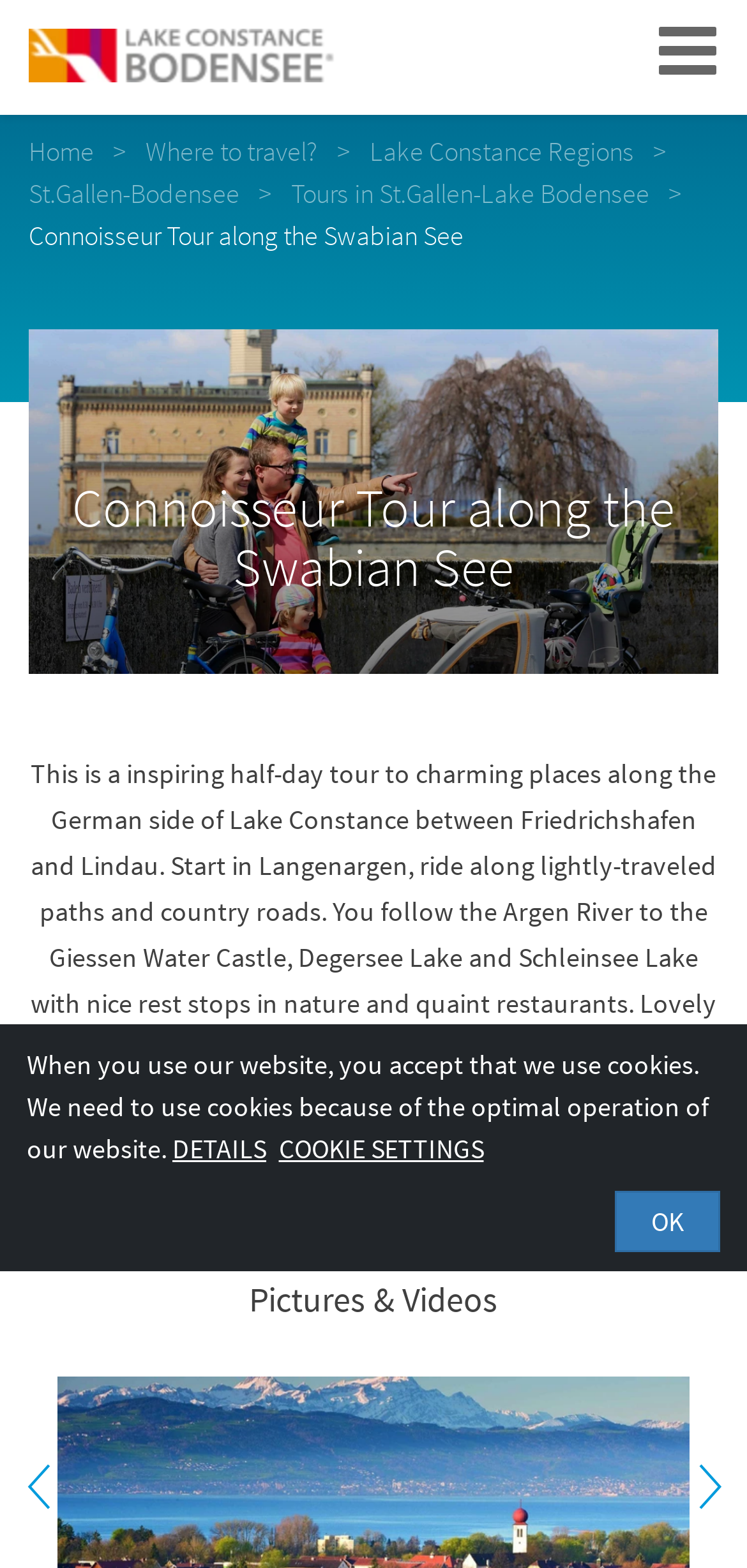Refer to the image and offer a detailed explanation in response to the question: What is the name of the tour?

I found the answer by looking at the StaticText element with the text 'Connoisseur Tour along the Swabian See' which is located at the top of the webpage.